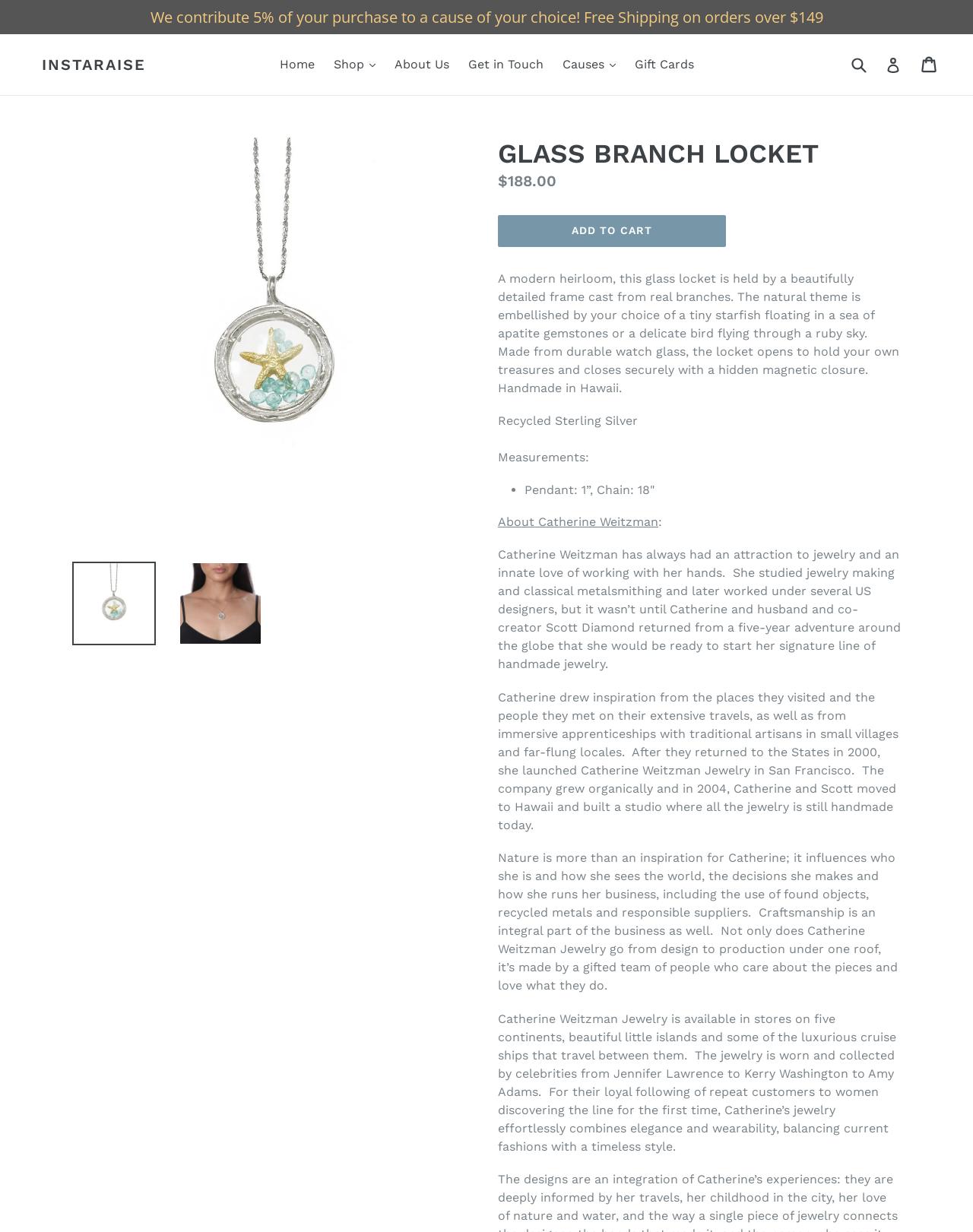Determine the bounding box coordinates of the element that should be clicked to execute the following command: "View your cart".

[0.947, 0.038, 0.965, 0.067]